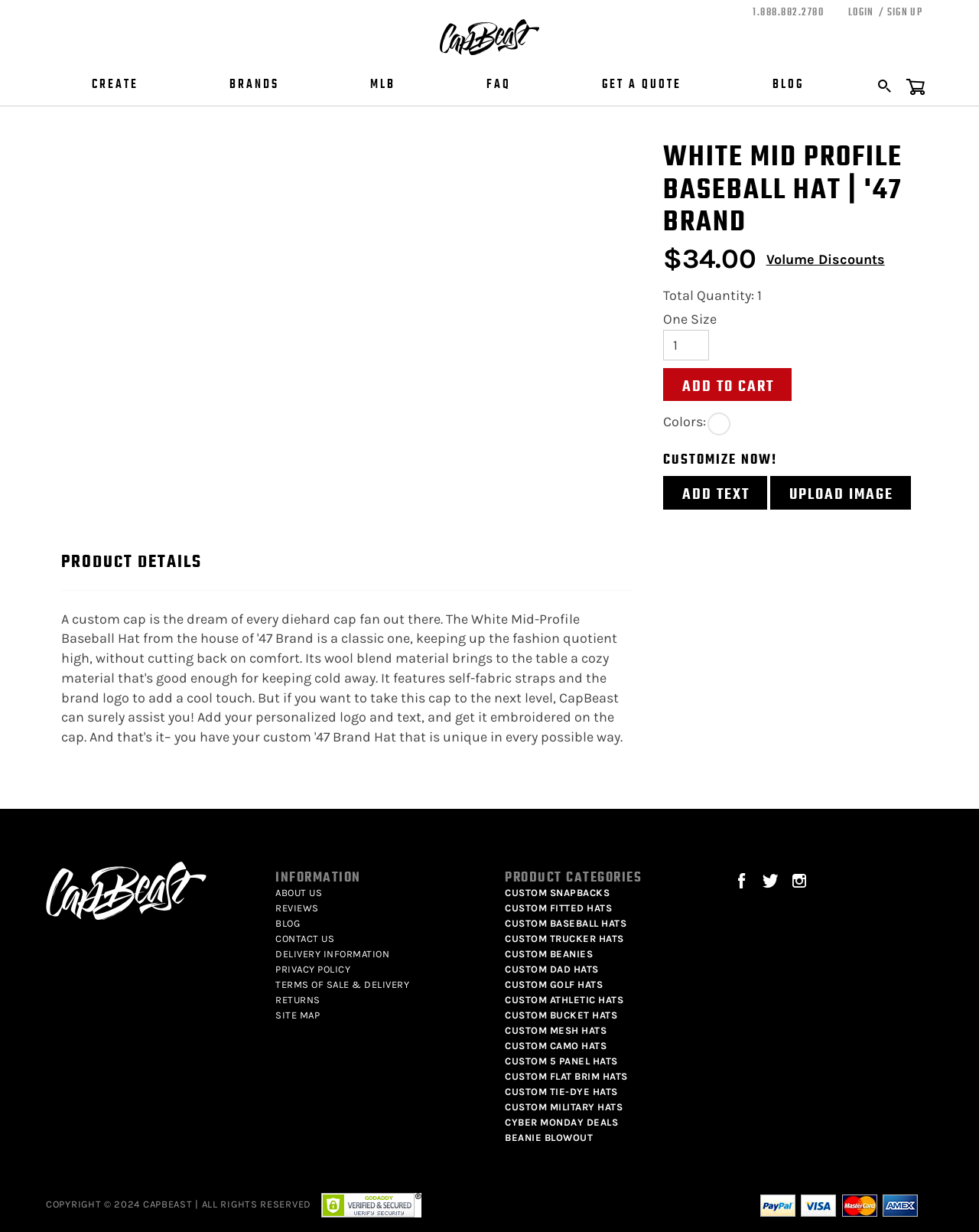Please identify the bounding box coordinates for the region that you need to click to follow this instruction: "Get a quote".

[0.568, 0.057, 0.742, 0.078]